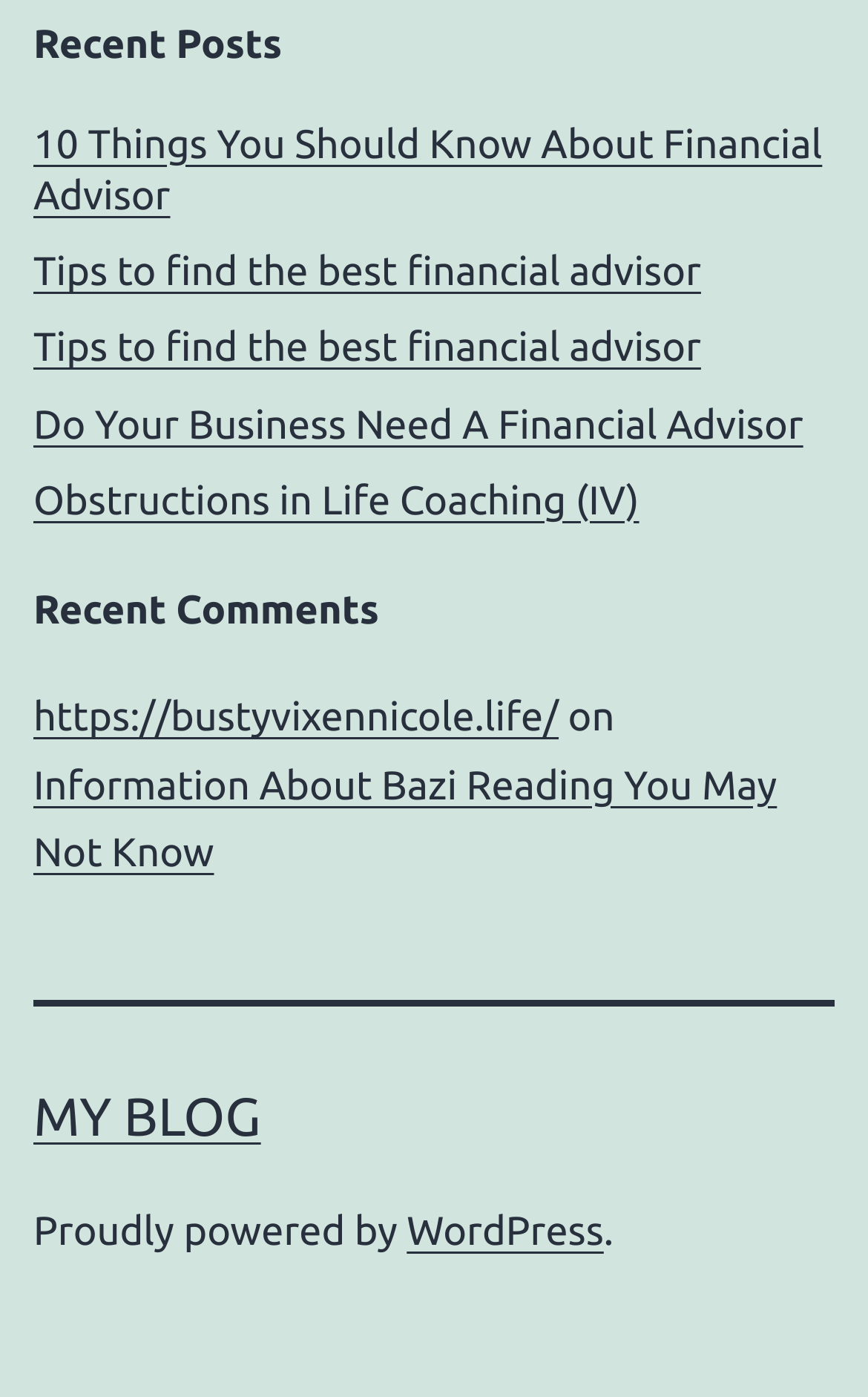Using the element description: "My Blog", determine the bounding box coordinates. The coordinates should be in the format [left, top, right, bottom], with values between 0 and 1.

[0.038, 0.777, 0.301, 0.82]